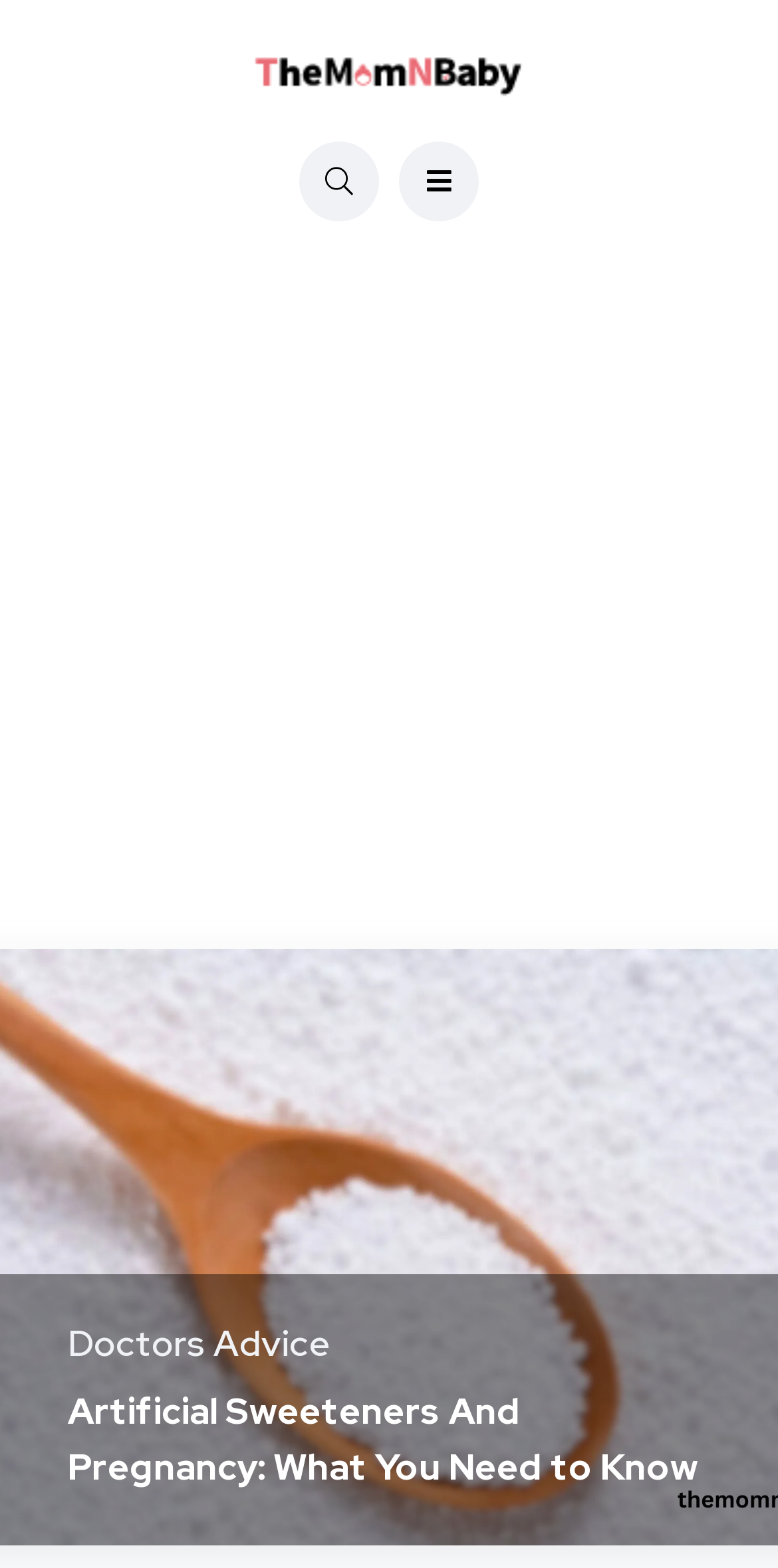Respond to the question below with a single word or phrase:
Is there an iframe on the webpage?

Yes